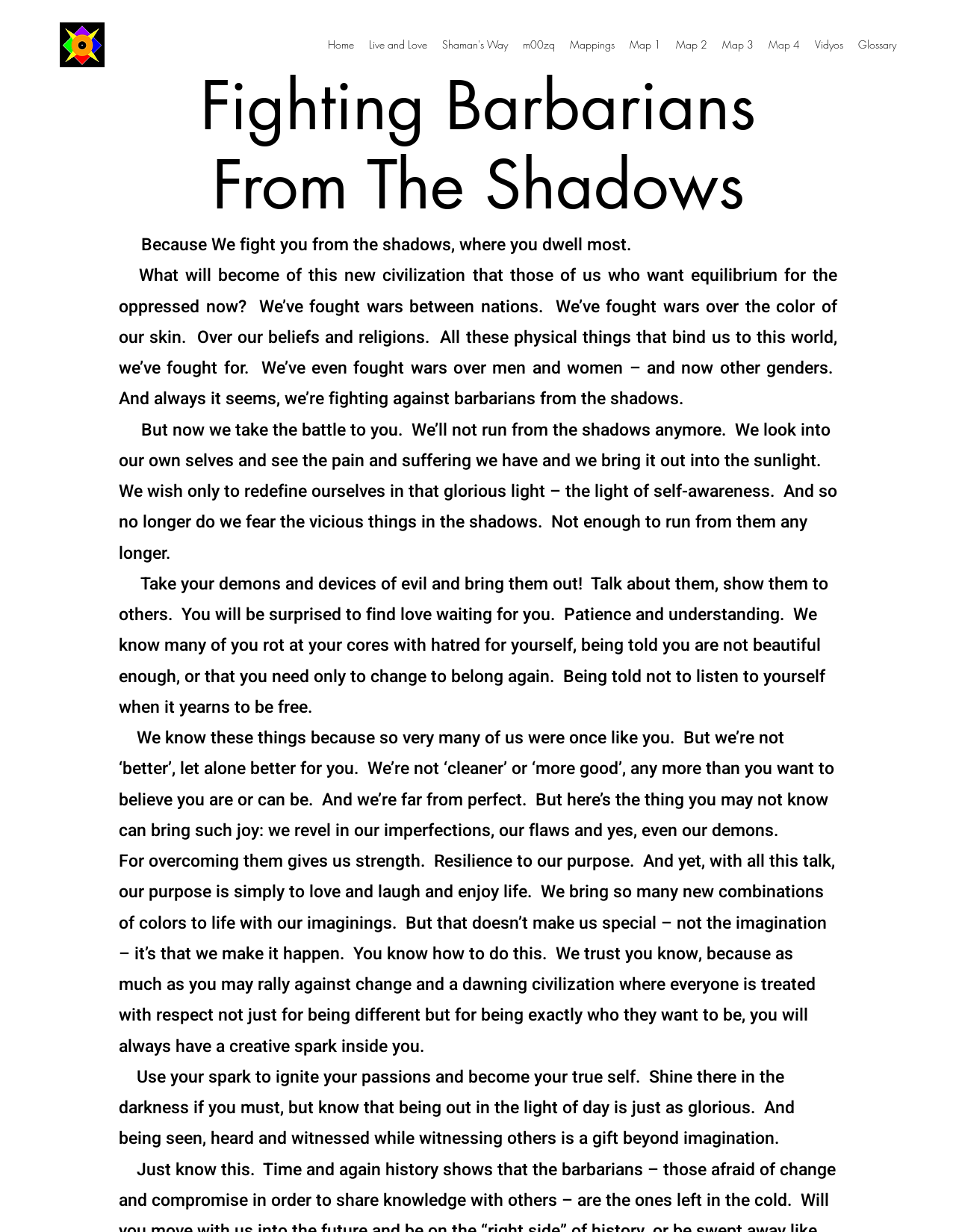What is the purpose of the poet?
Utilize the image to construct a detailed and well-explained answer.

According to the poem, the purpose of the poet is to love and laugh and enjoy life, and to bring new combinations of colors to life with their imaginings. The poet wants to redefine themselves in the light of self-awareness and to bring joy and strength to others.